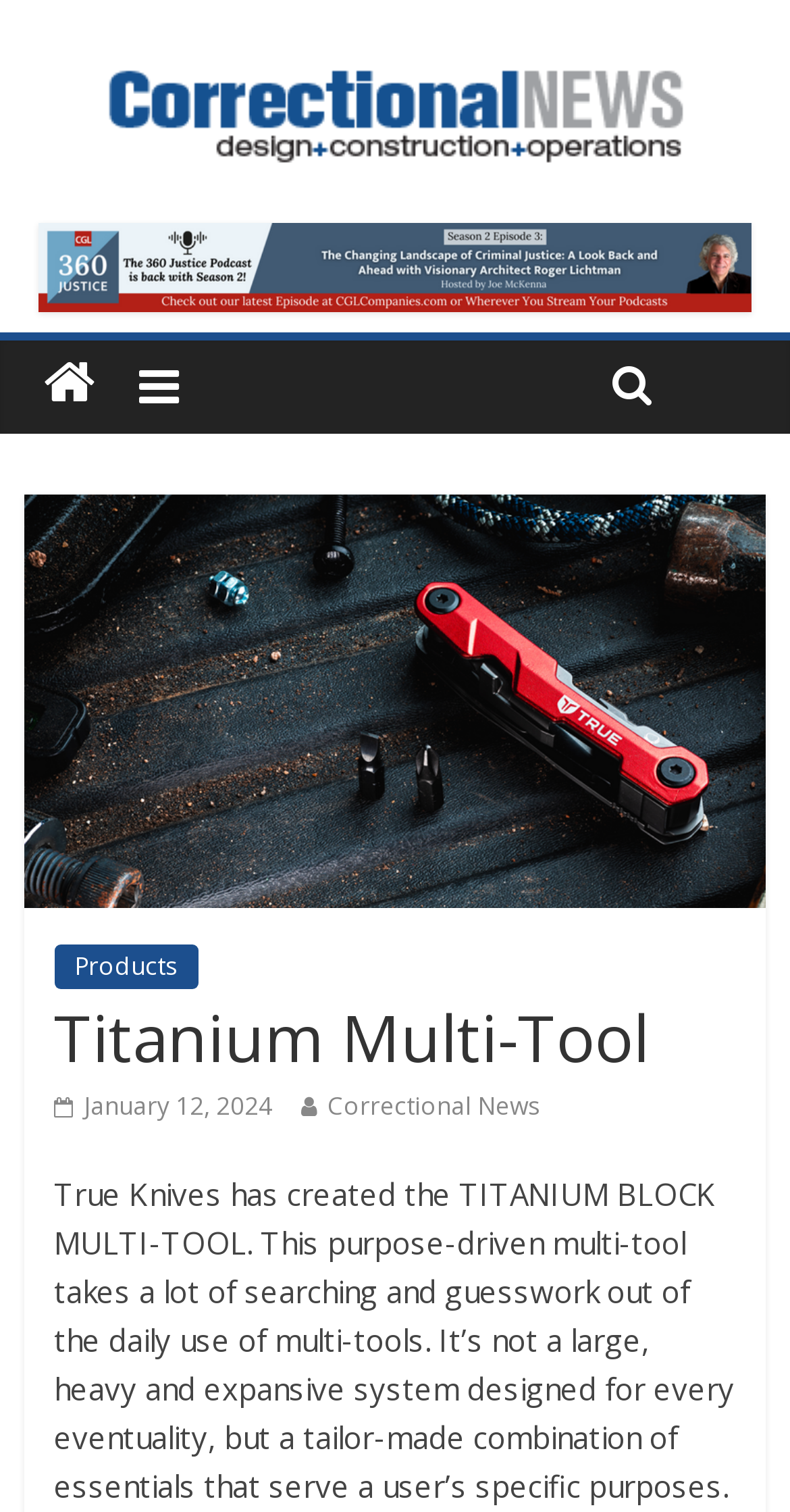What is the name of the website?
Use the image to answer the question with a single word or phrase.

Correctional News